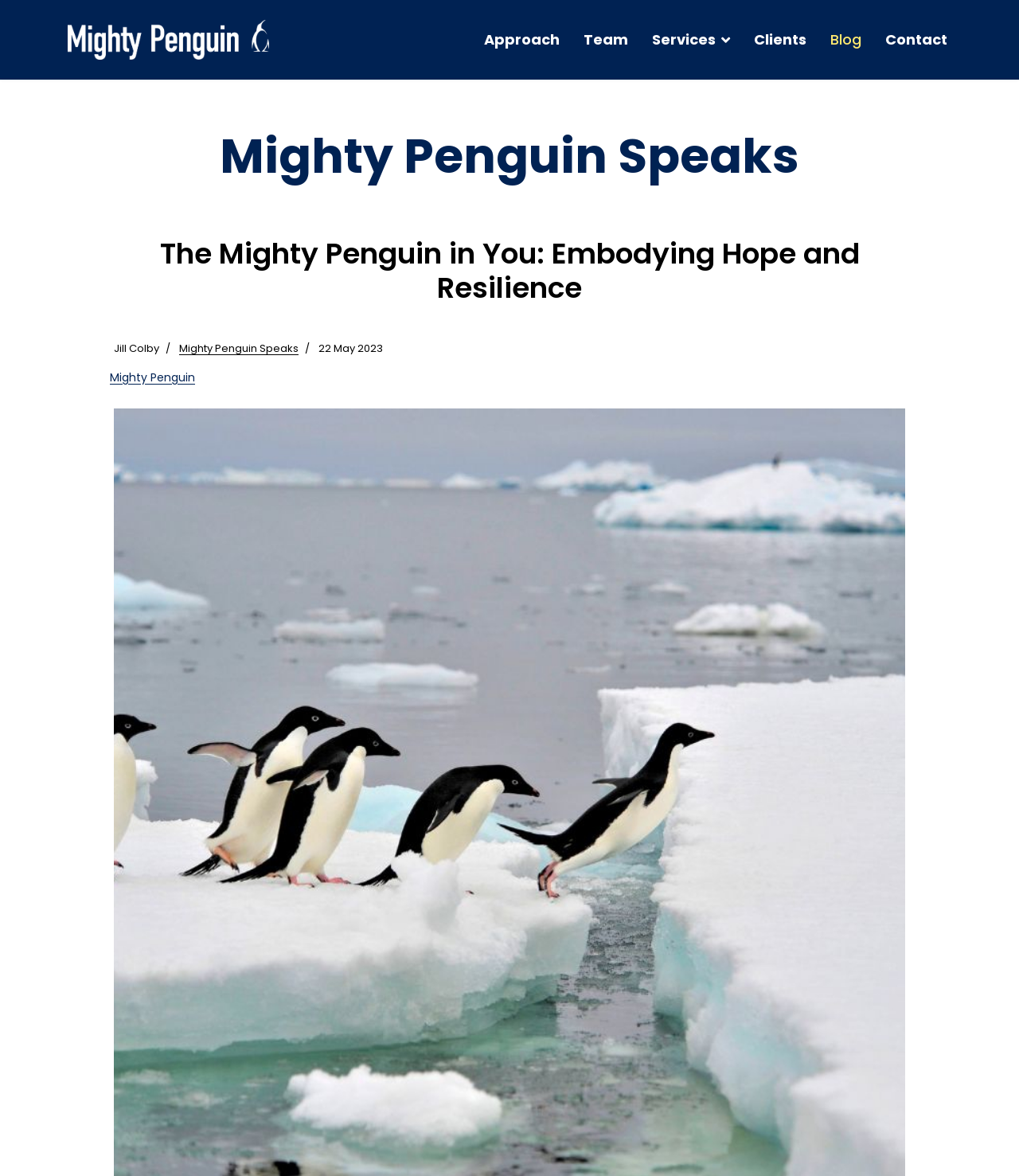Explain the webpage in detail, including its primary components.

The webpage is about Mighty Penguin Consulting, with a prominent logo and link at the top left corner, accompanied by an image of the same name. 

Below the logo, there is a navigation menu with six links: Approach, Team, Services, Clients, Blog, and Contact, aligned horizontally across the top of the page. 

Further down, there are three headings: "Mighty Penguin Speaks", "The Mighty Penguin in You: Embodying Hope and Resilience", and a subheading "Written by: Jill Colby" positioned to the left of the page. 

To the right of the subheading, there is a category label "Mighty Penguin Speaks" with a link to the same name, and a creation date "22 May 2023" with a time element. 

Additionally, there is a link to "Mighty Penguin" at the bottom left of the page.